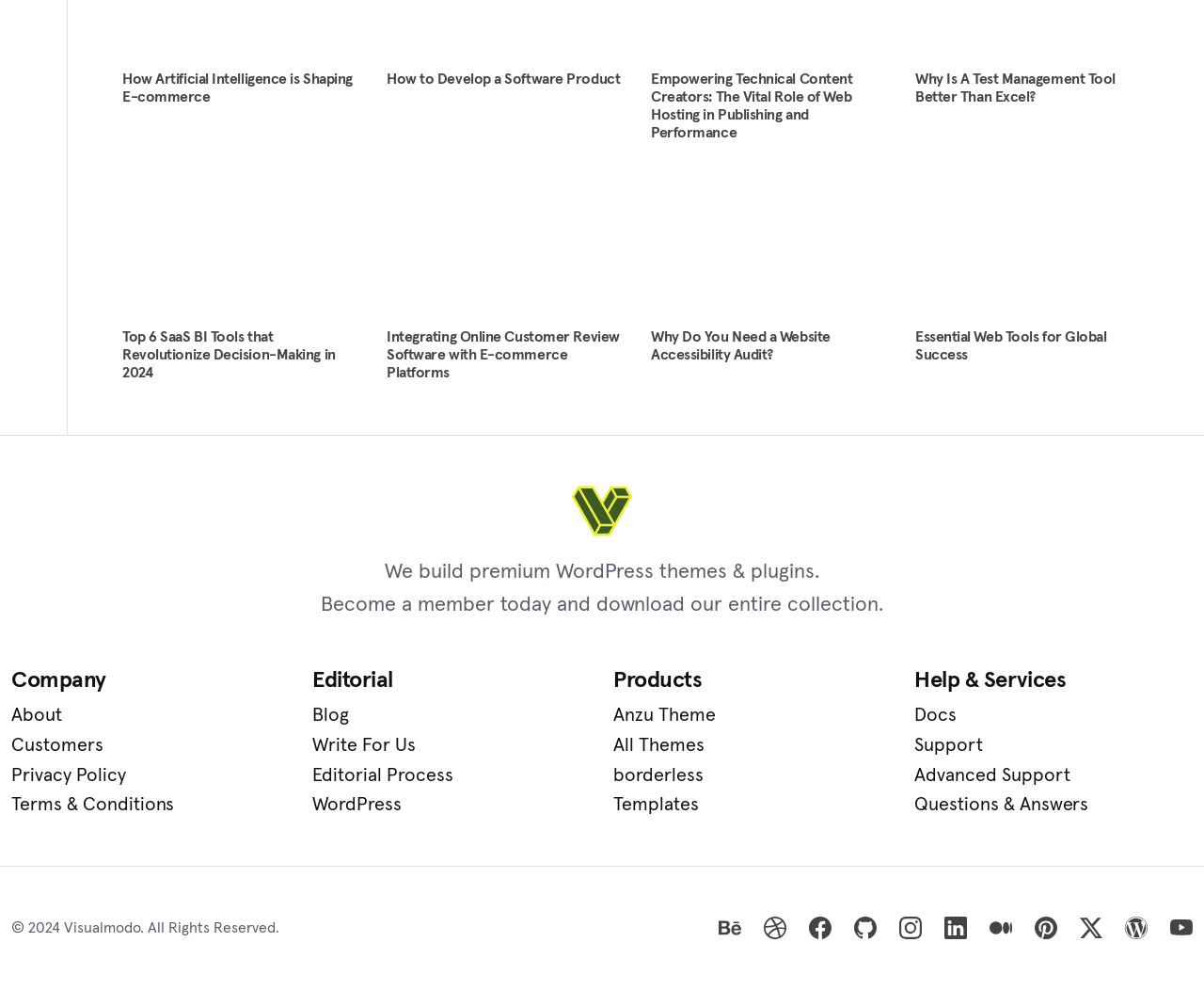Locate the bounding box coordinates of the clickable part needed for the task: "Read the 'How Artificial Intelligence is Shaping E-commerce' heading".

[0.102, 0.071, 0.296, 0.107]